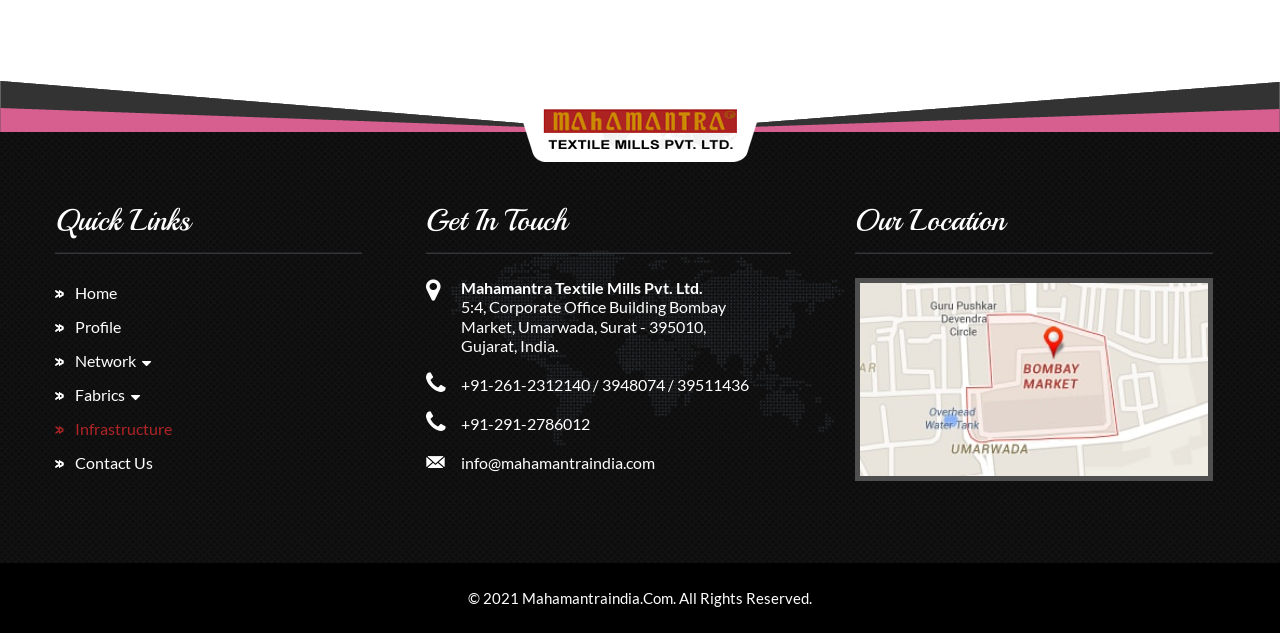Determine the bounding box of the UI component based on this description: "Fabrics". The bounding box coordinates should be four float values between 0 and 1, i.e., [left, top, right, bottom].

[0.059, 0.609, 0.098, 0.639]